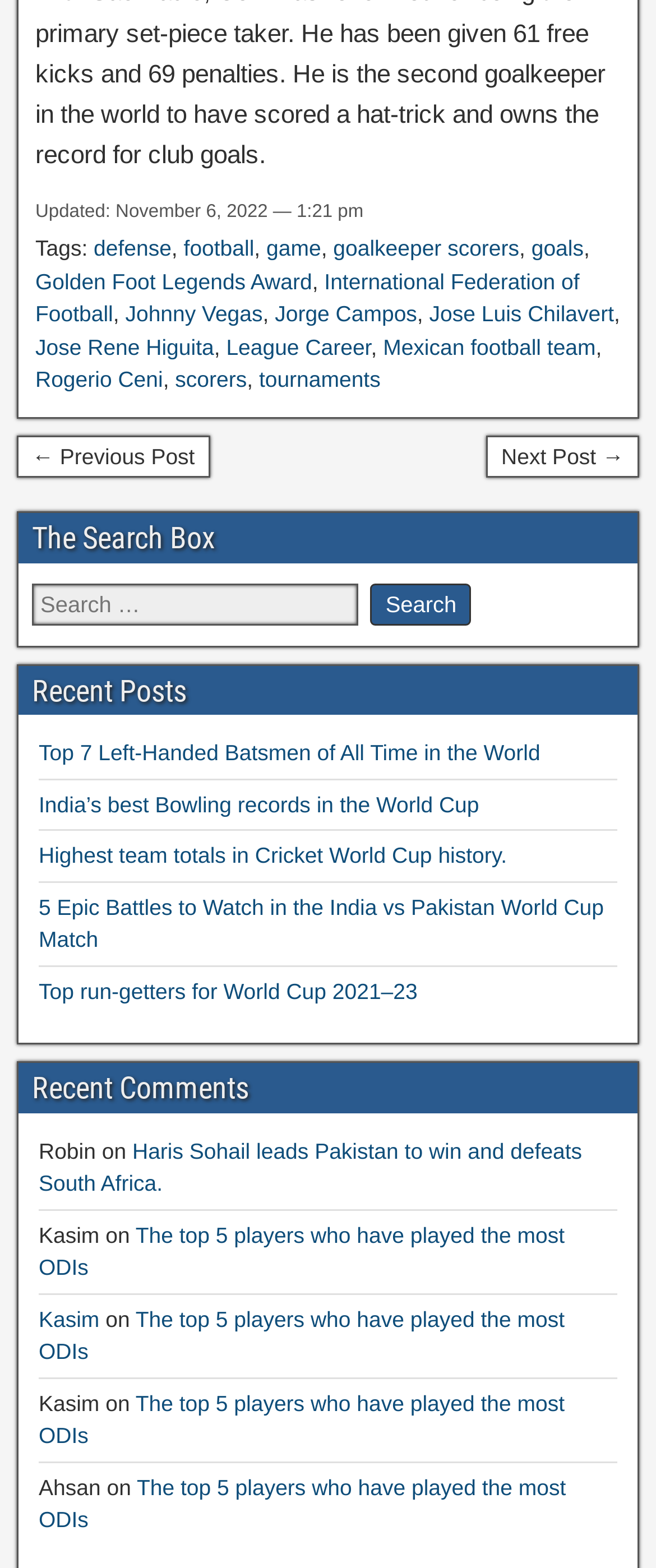Please determine the bounding box coordinates of the element to click on in order to accomplish the following task: "View the next post". Ensure the coordinates are four float numbers ranging from 0 to 1, i.e., [left, top, right, bottom].

[0.741, 0.277, 0.974, 0.305]